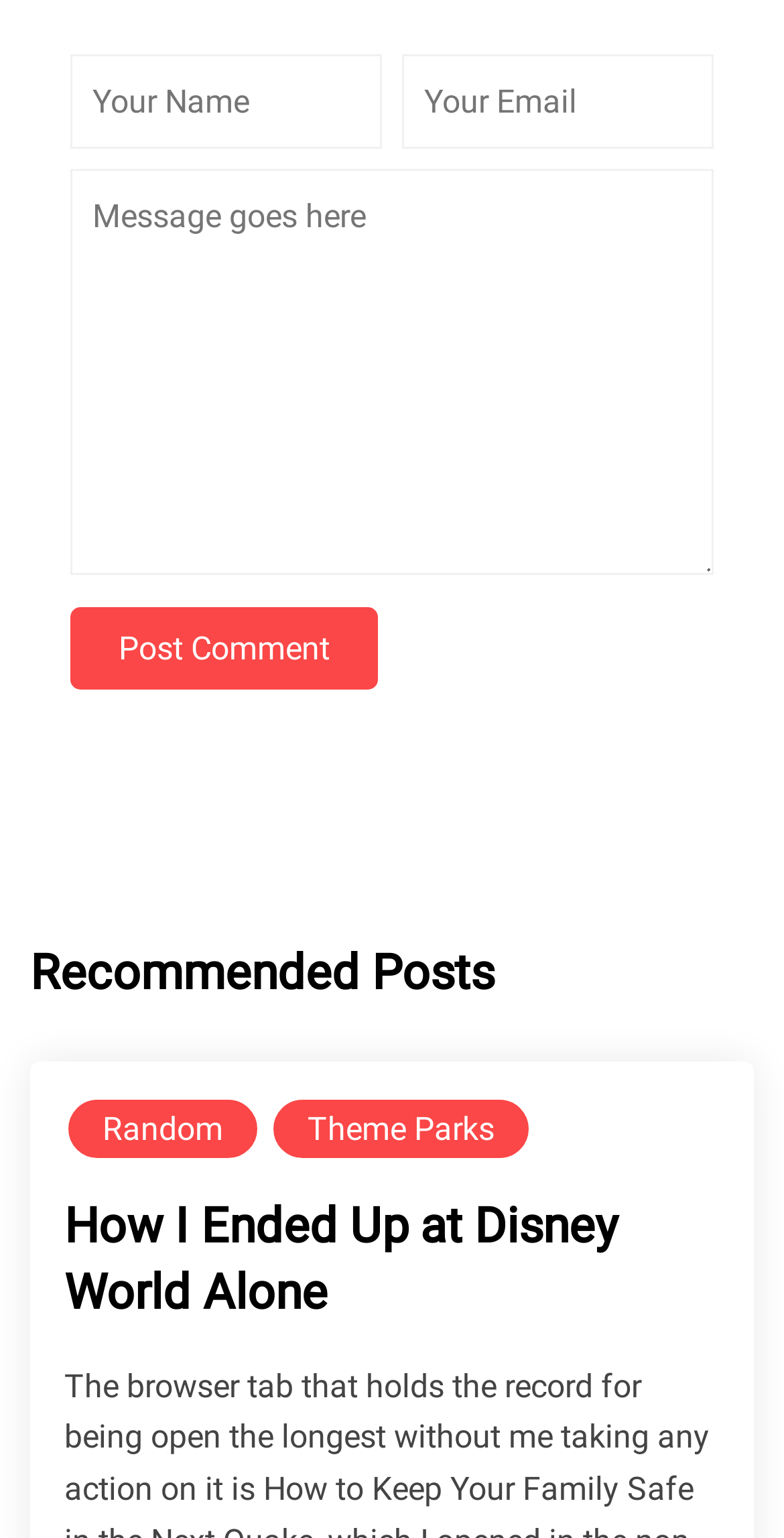Answer the following query concisely with a single word or phrase:
What is the function of the 'Post Comment' button?

Submit comment